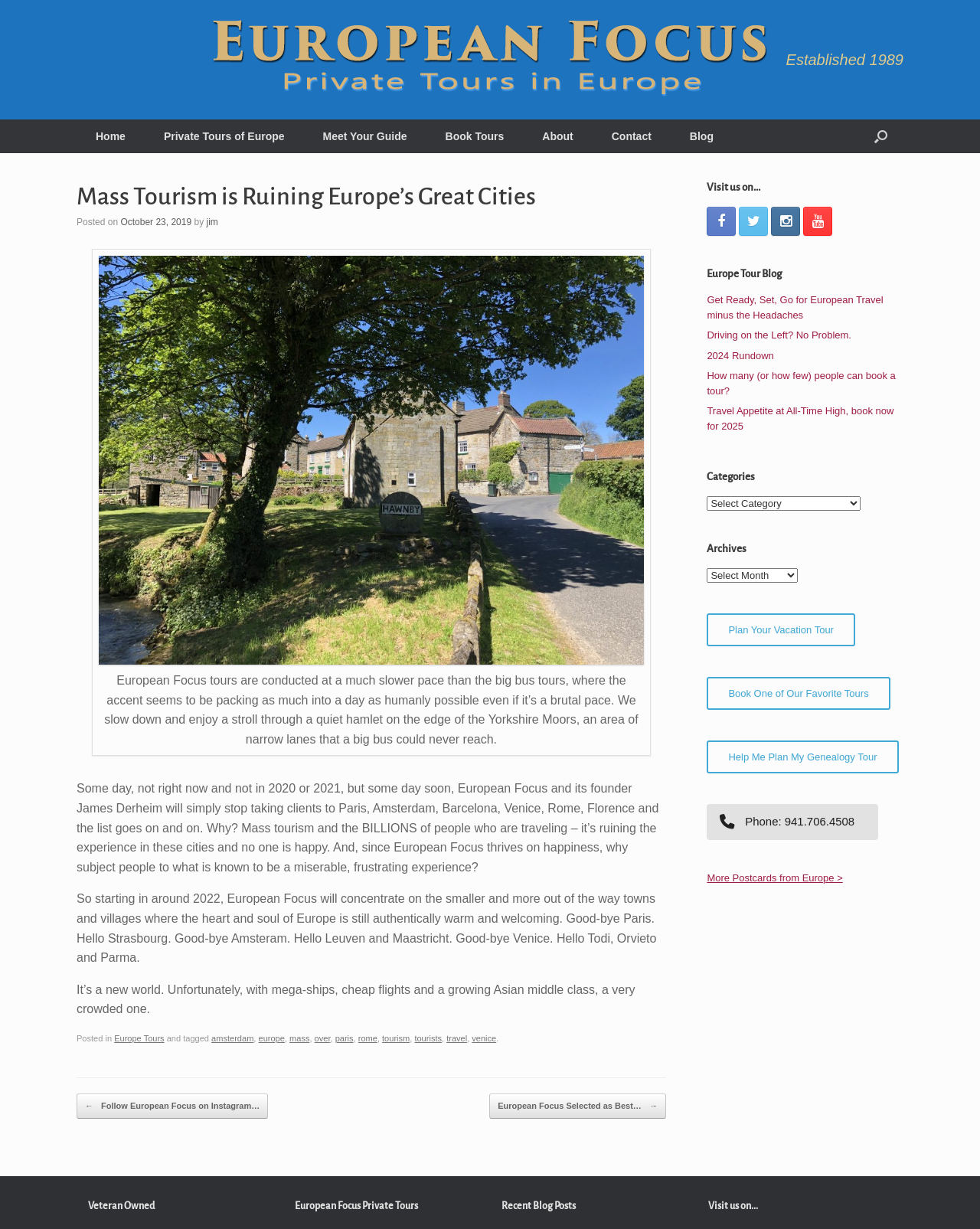Please determine the bounding box of the UI element that matches this description: Blog. The coordinates should be given as (top-left x, top-left y, bottom-right x, bottom-right y), with all values between 0 and 1.

[0.684, 0.097, 0.748, 0.125]